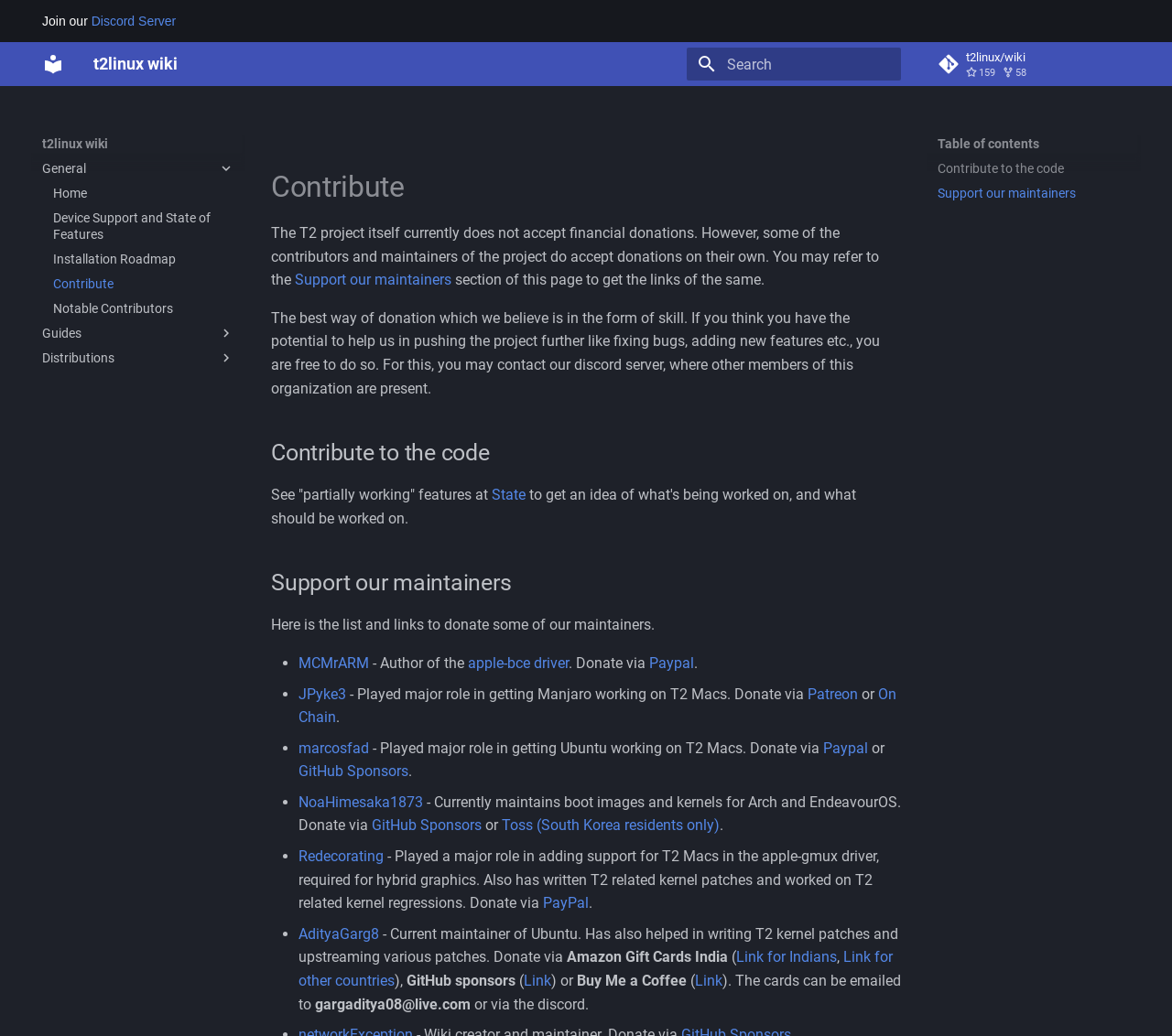Could you highlight the region that needs to be clicked to execute the instruction: "Click on the Home link"?

[0.045, 0.179, 0.2, 0.195]